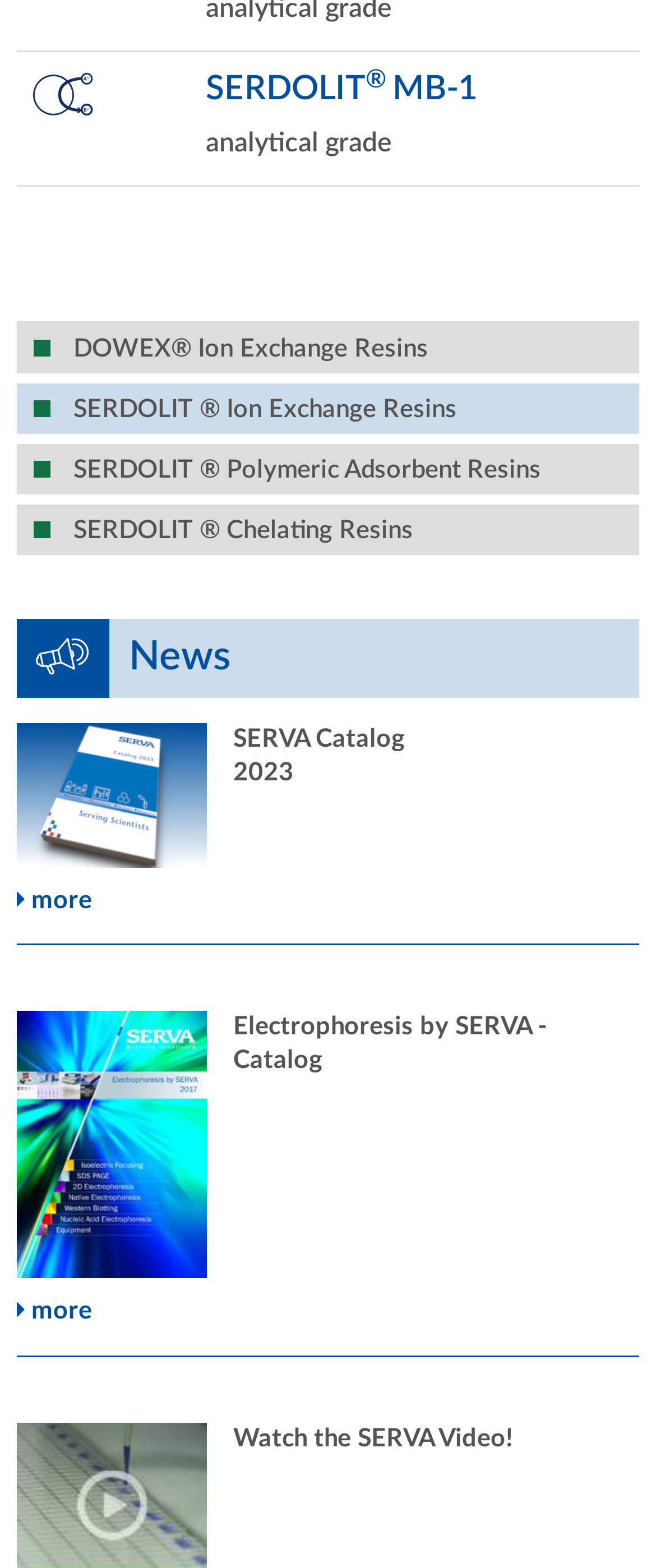Give a short answer to this question using one word or a phrase:
What year is the catalog for?

2023